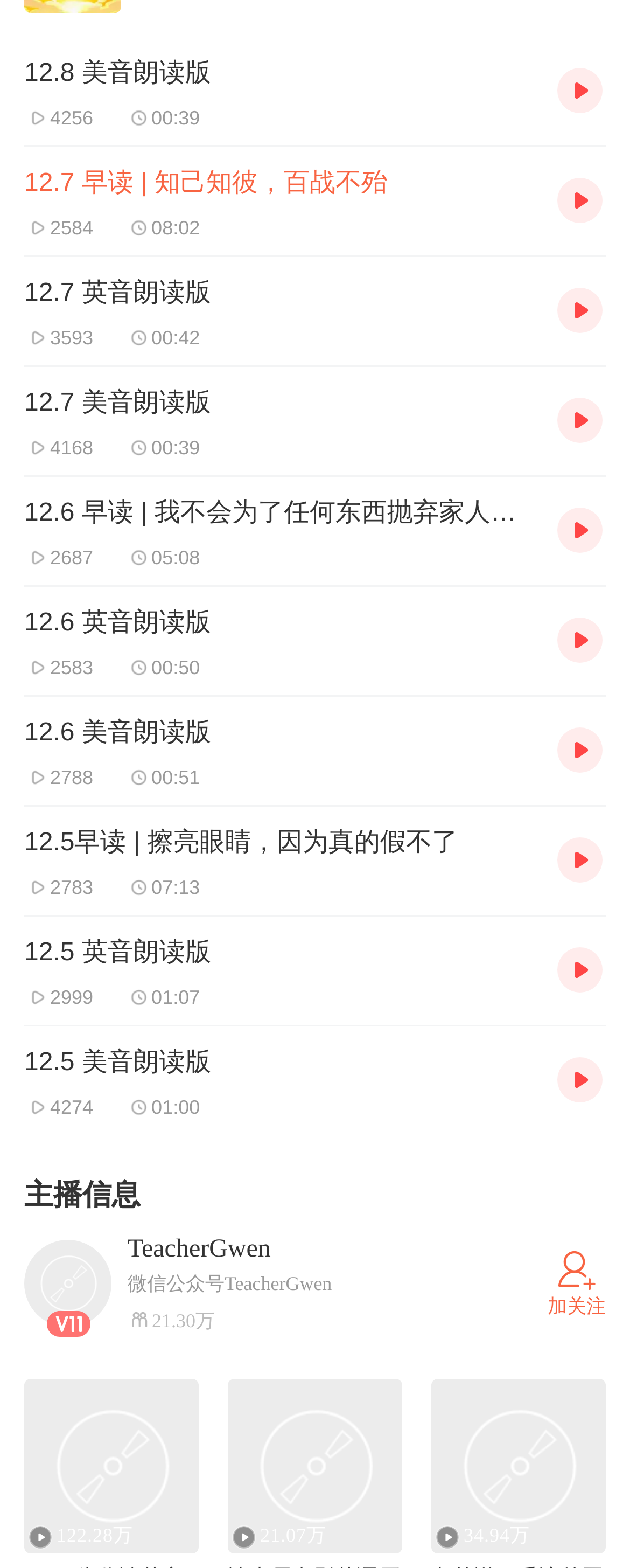Locate the bounding box coordinates of the element to click to perform the following action: 'Click on the '12.7 早读 | 知己知彼，百战不殆' link'. The coordinates should be given as four float values between 0 and 1, in the form of [left, top, right, bottom].

[0.038, 0.104, 0.846, 0.153]